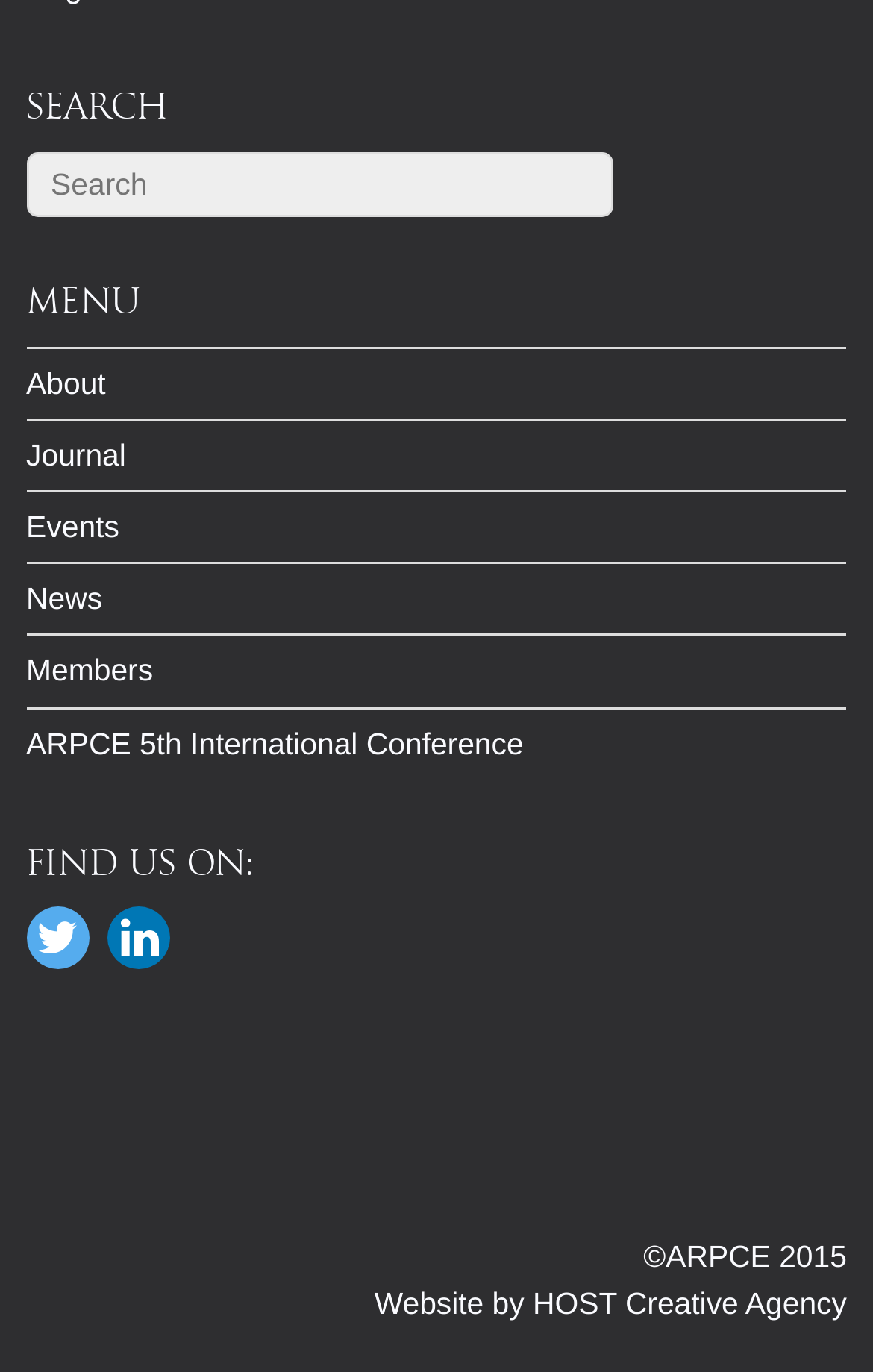What is the name of the creative agency?
Kindly offer a comprehensive and detailed response to the question.

The name of the creative agency can be found by looking at the StaticText element with the text 'Website by HOST Creative Agency' which is a child of the root element. The agency name is HOST Creative Agency.